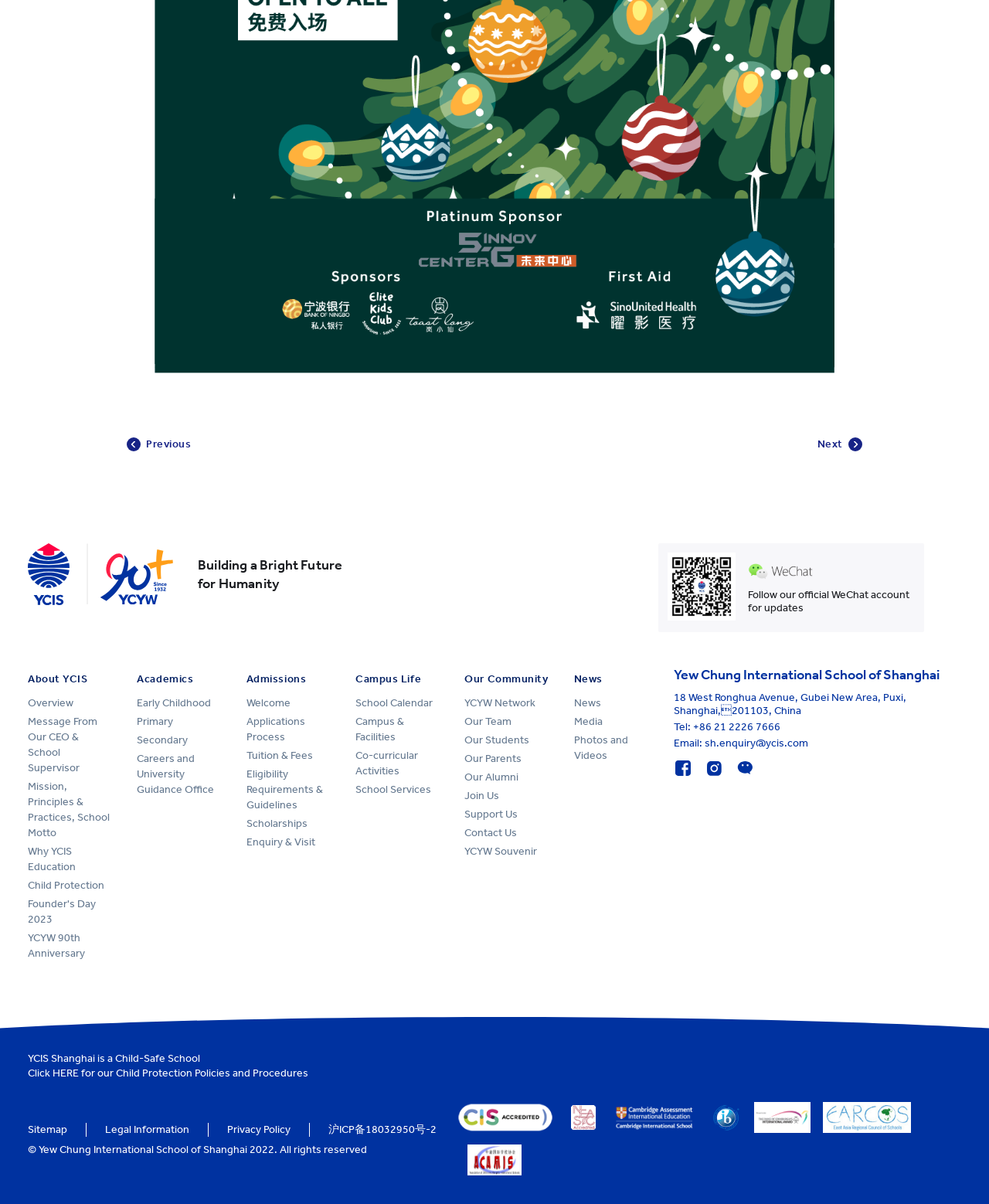Pinpoint the bounding box coordinates of the clickable area needed to execute the instruction: "Learn about 'Child Protection'". The coordinates should be specified as four float numbers between 0 and 1, i.e., [left, top, right, bottom].

[0.028, 0.729, 0.105, 0.742]